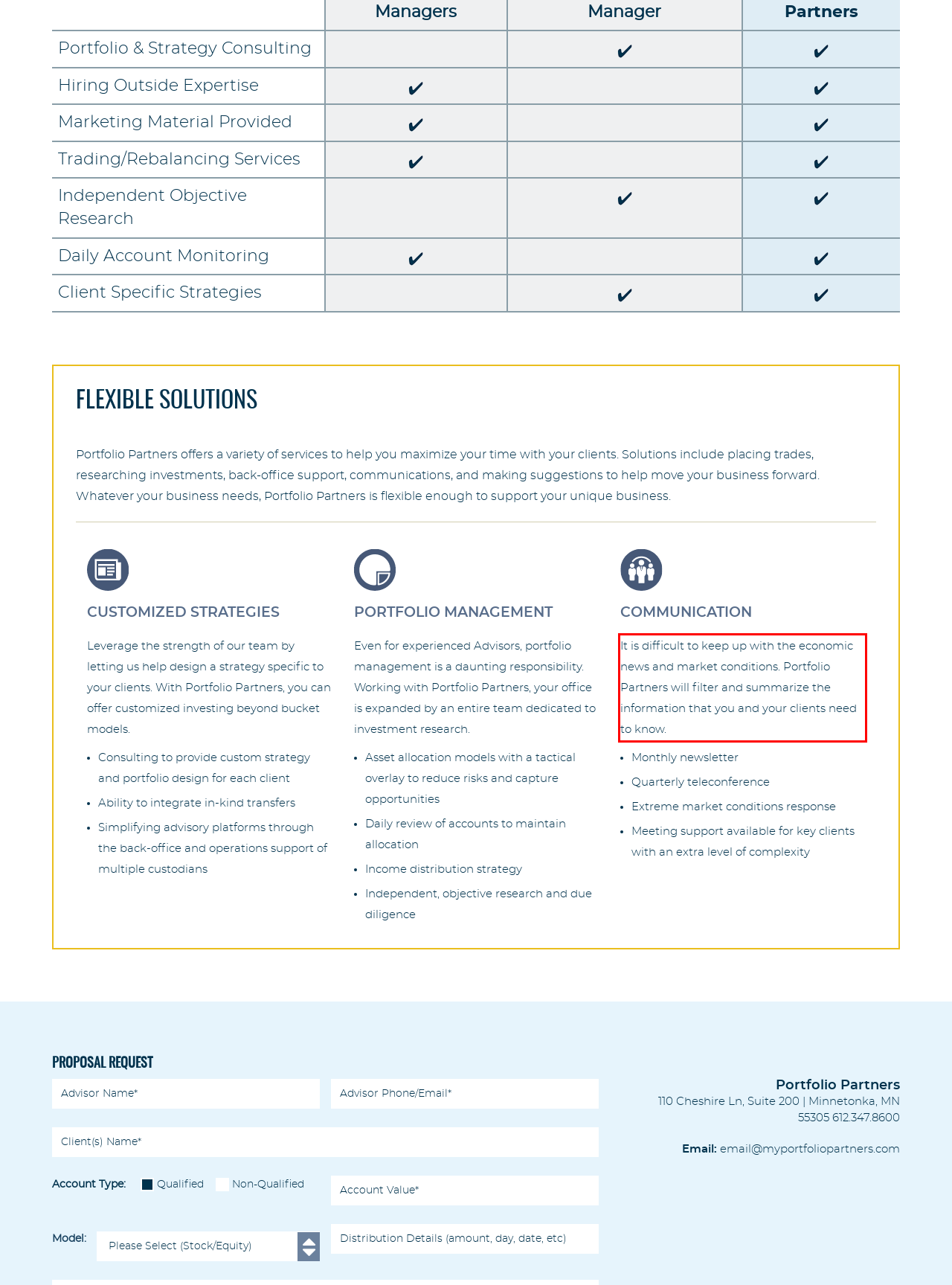Within the screenshot of a webpage, identify the red bounding box and perform OCR to capture the text content it contains.

It is difficult to keep up with the economic news and market conditions. Portfolio Partners will filter and summarize the information that you and your clients need to know.